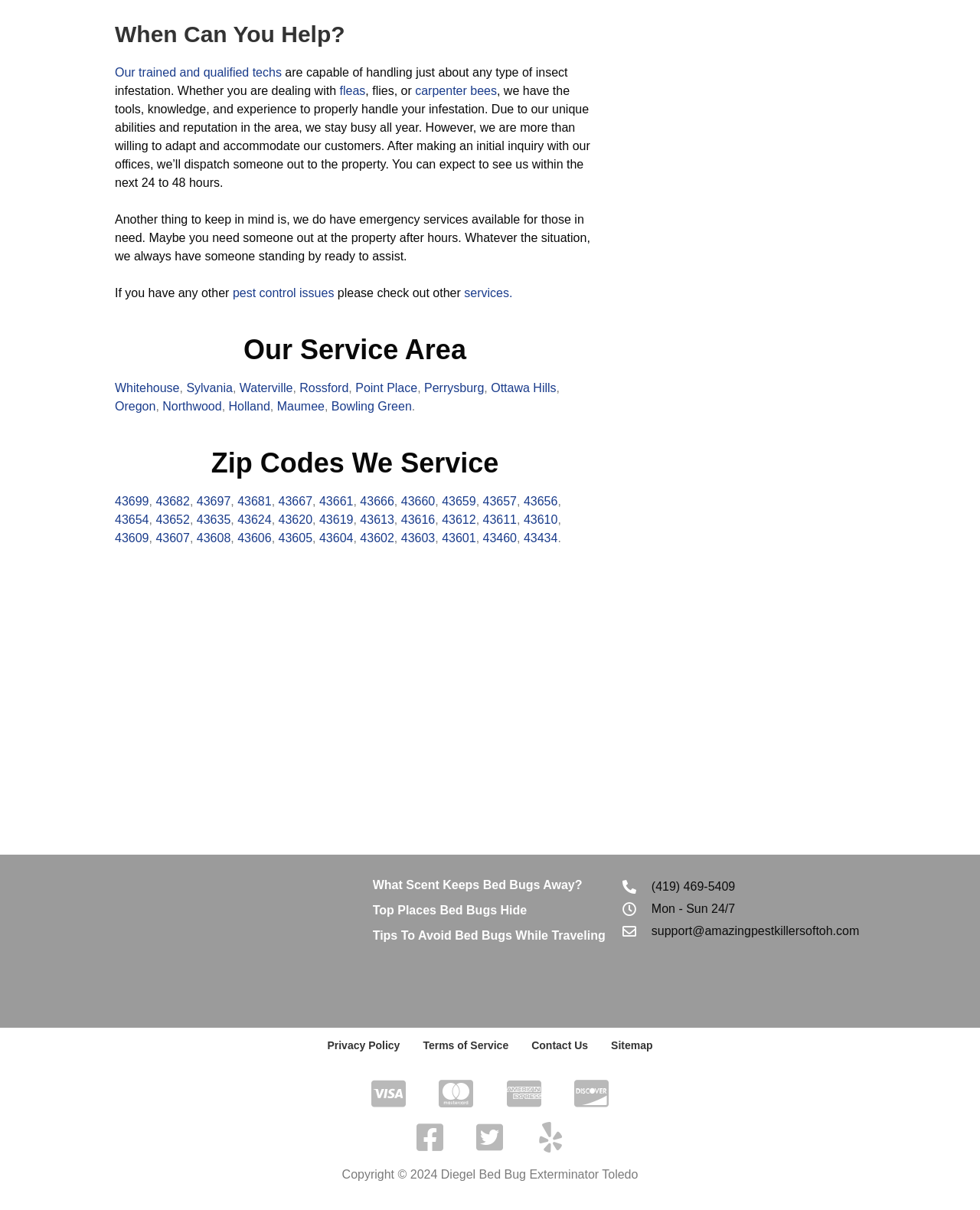What type of control issues can the company assist with?
From the screenshot, provide a brief answer in one word or phrase.

pest control issues